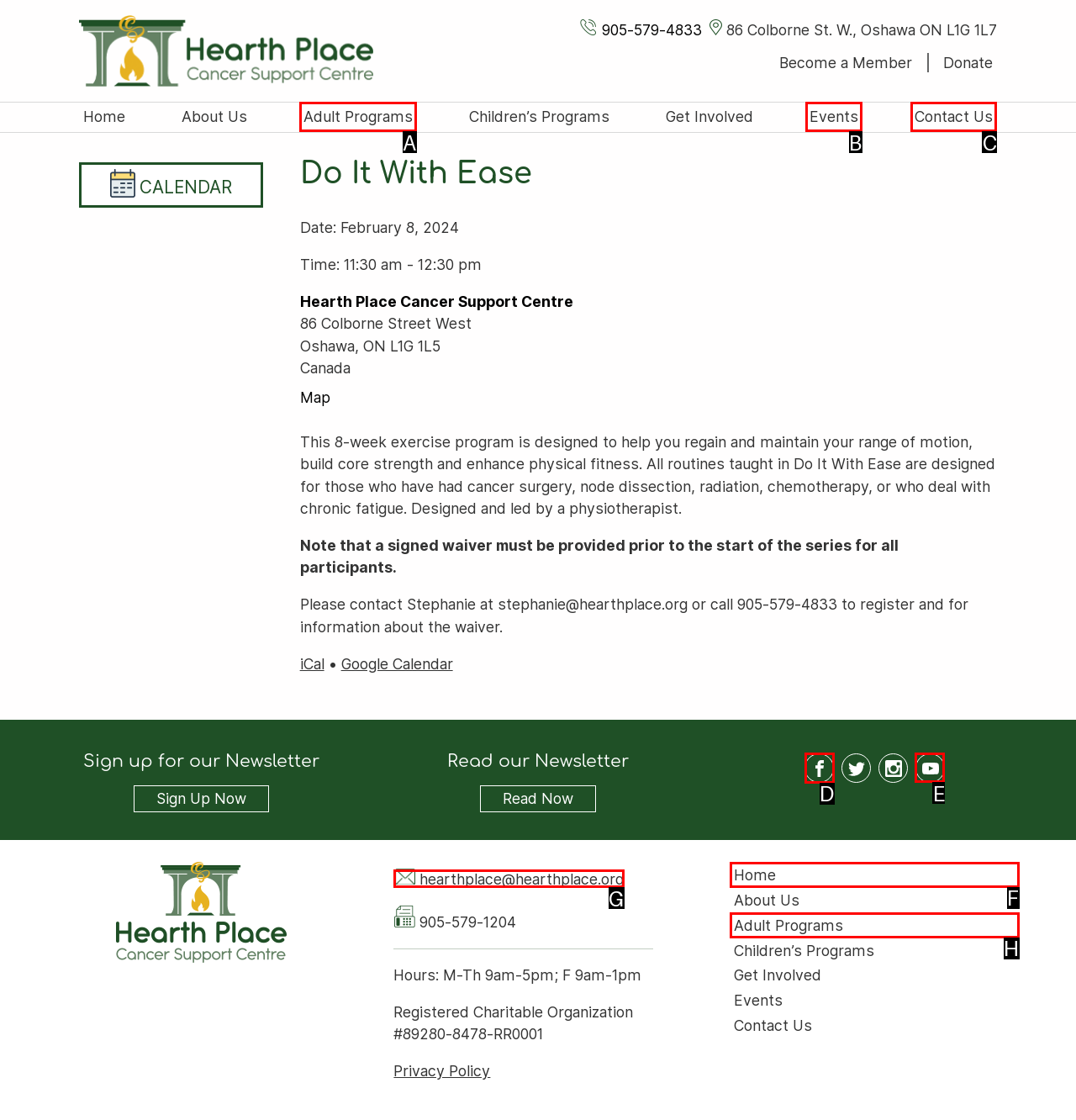Select the letter of the UI element that matches this task: Visit the Facebook page
Provide the answer as the letter of the correct choice.

D